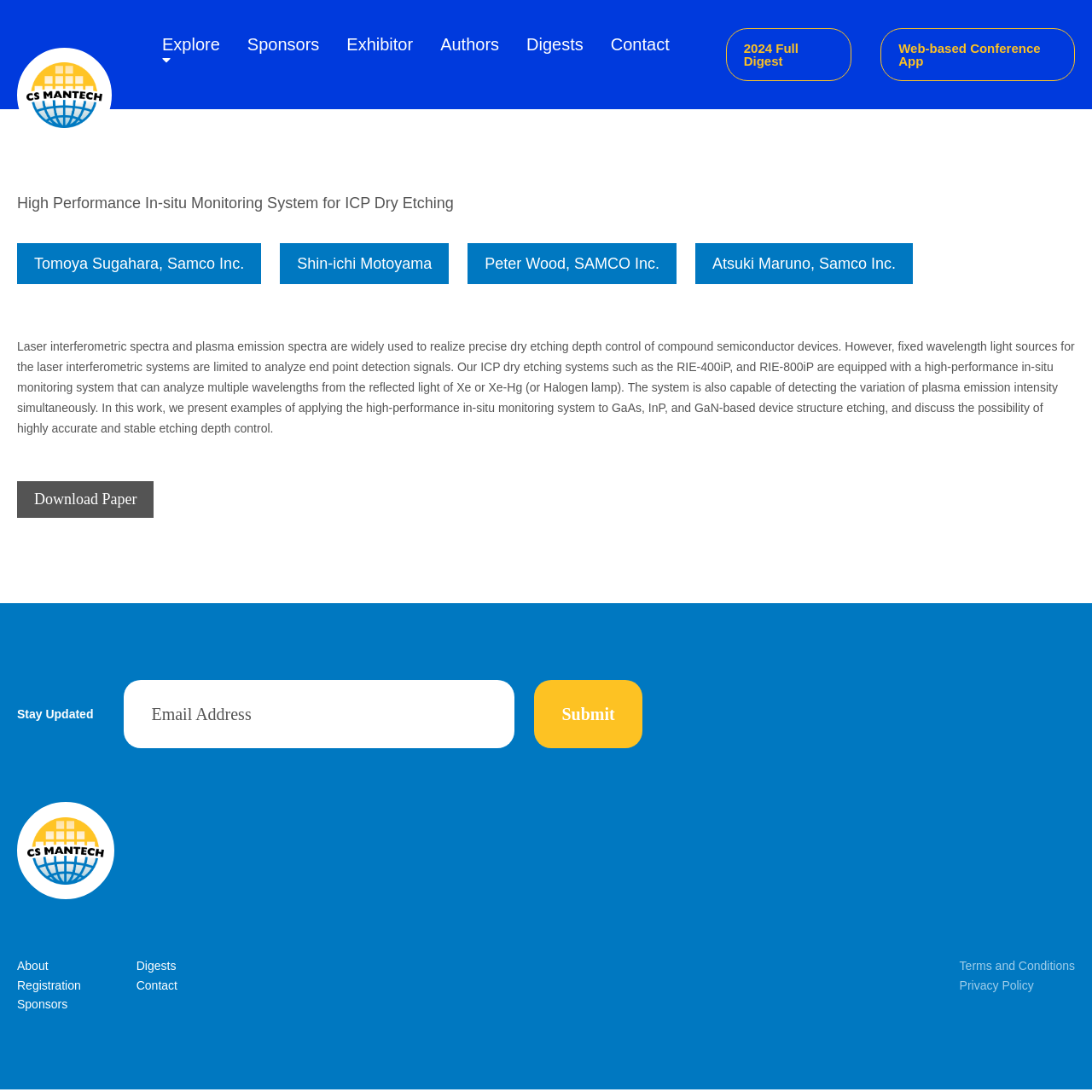Provide your answer in a single word or phrase: 
What is the button text below the 'Email Address' textbox?

Submit